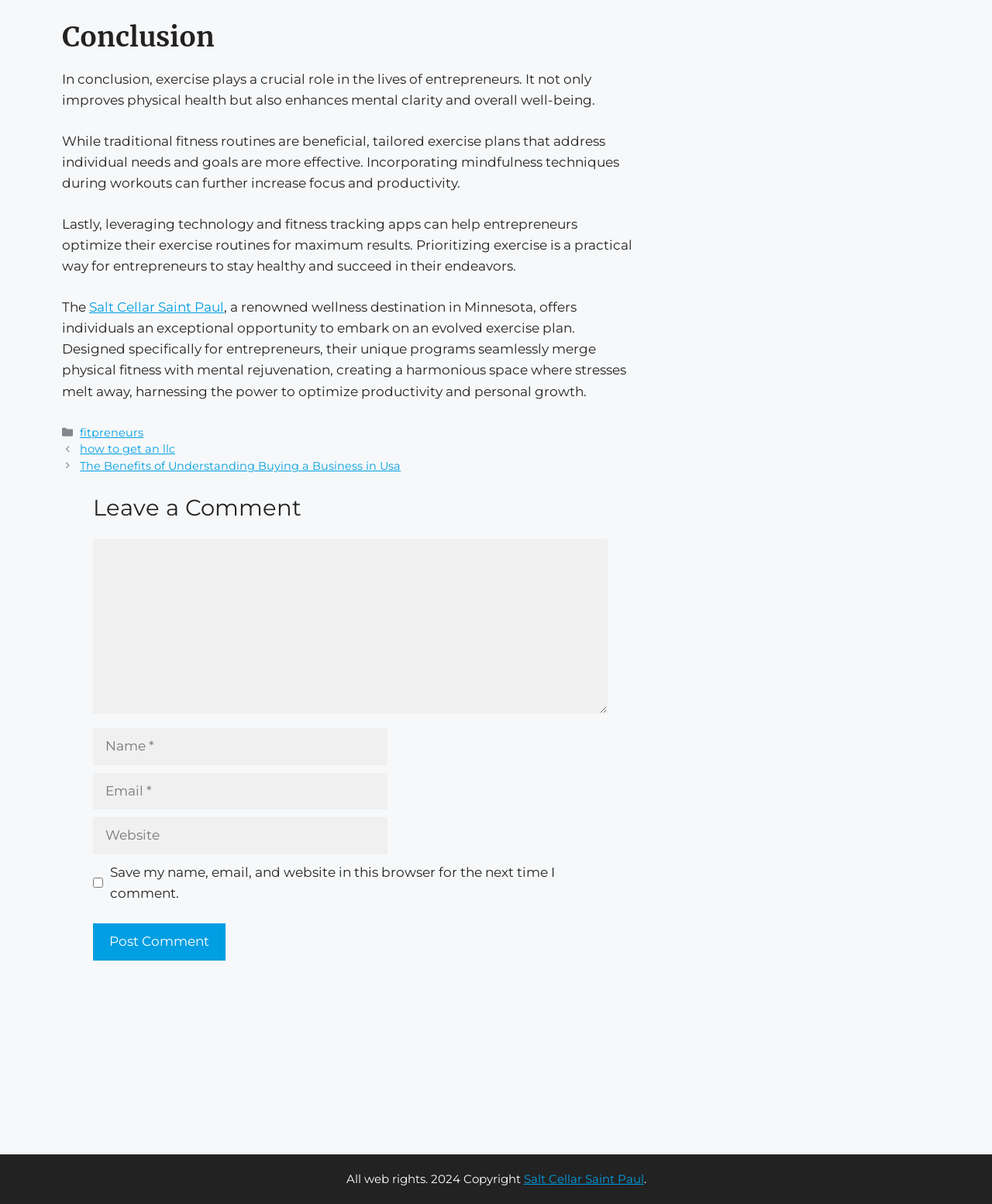Answer the question with a brief word or phrase:
What is the name of the wellness destination mentioned?

Salt Cellar Saint Paul